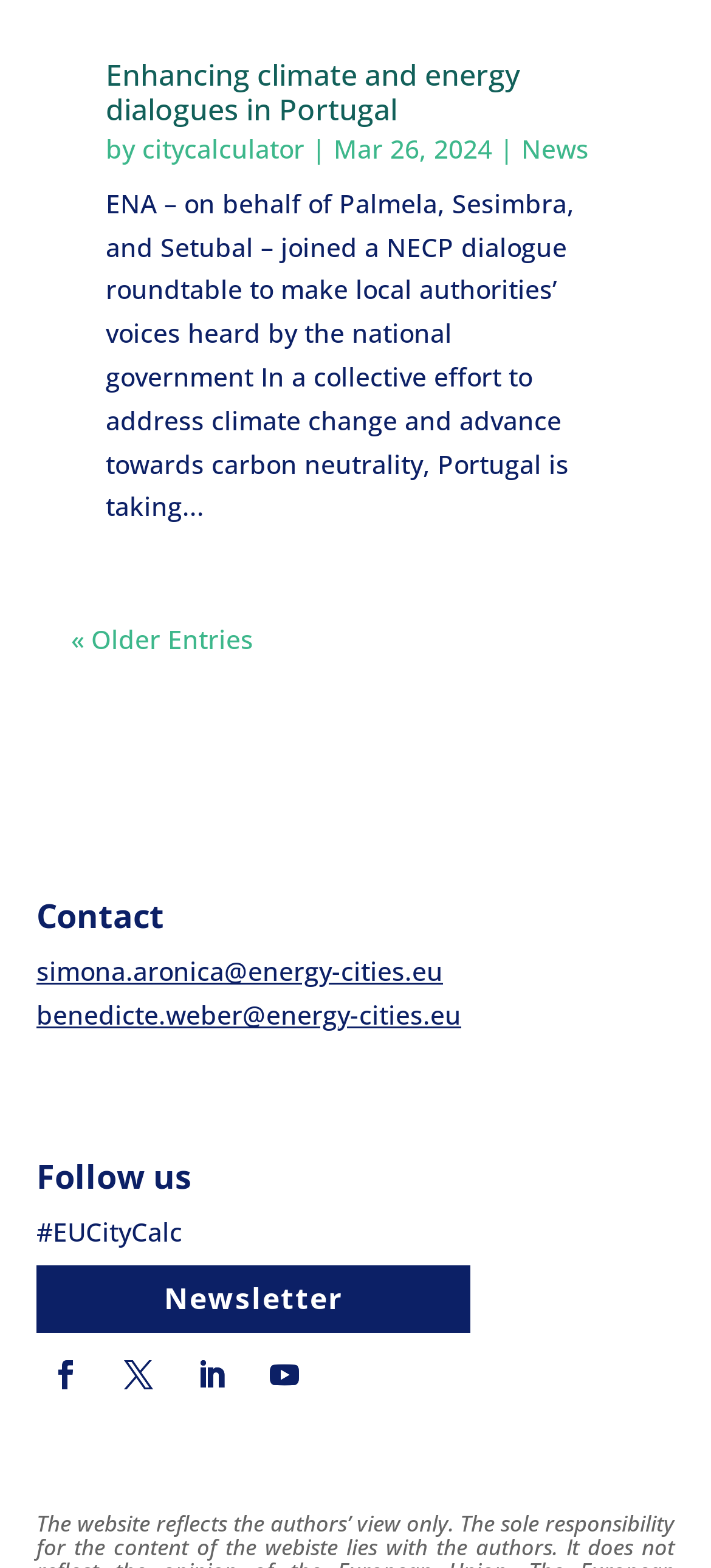How many social media links are there? Refer to the image and provide a one-word or short phrase answer.

4